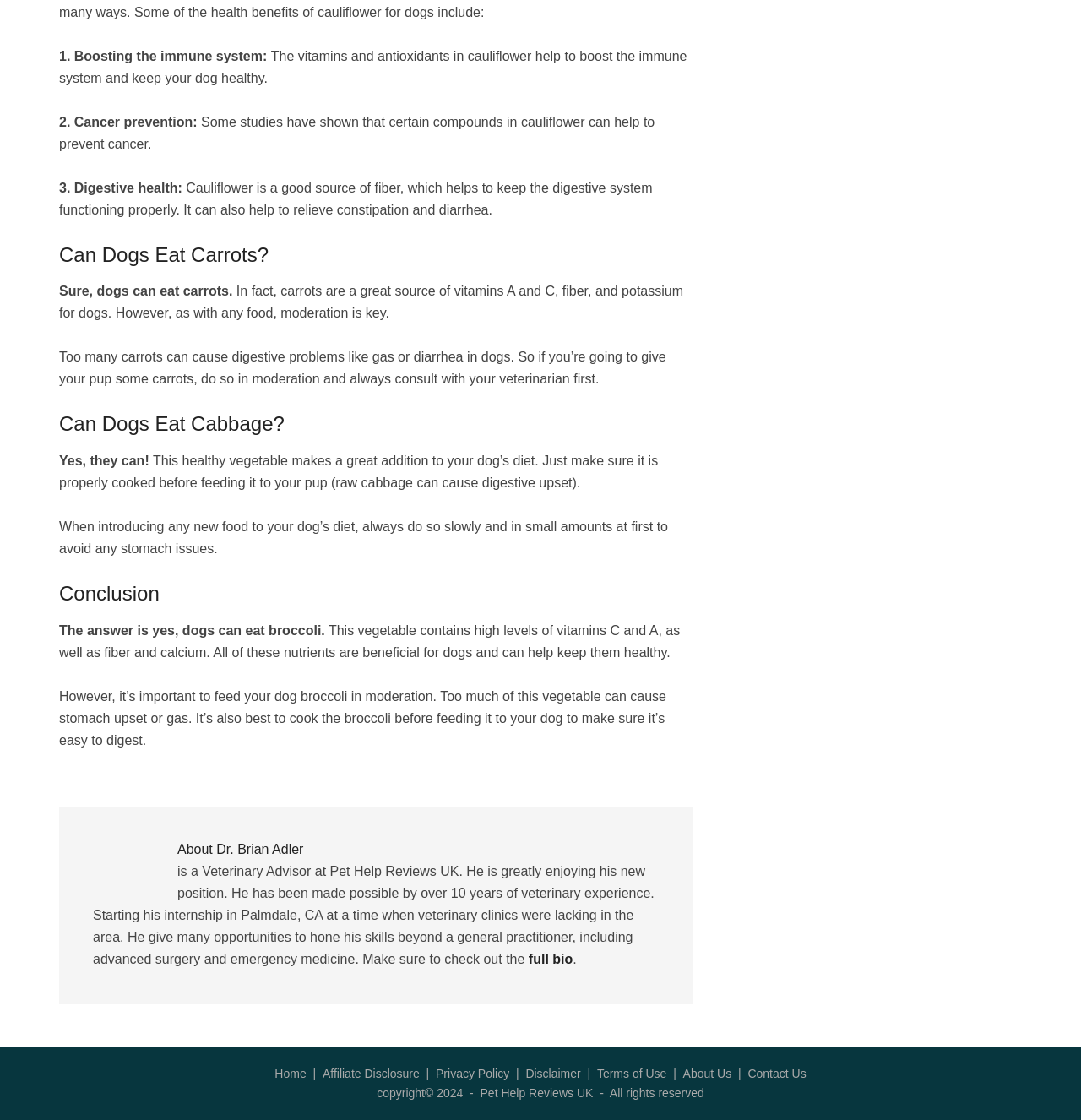Give a one-word or one-phrase response to the question:
What should you do when introducing new food to your dog's diet?

Introduce slowly and in small amounts